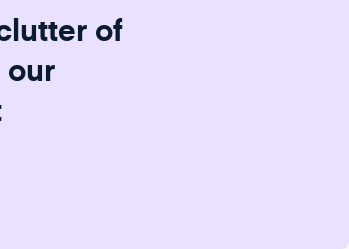What is the frequency of the newsletter digest?
Please use the visual content to give a single word or phrase answer.

Bi-weekly